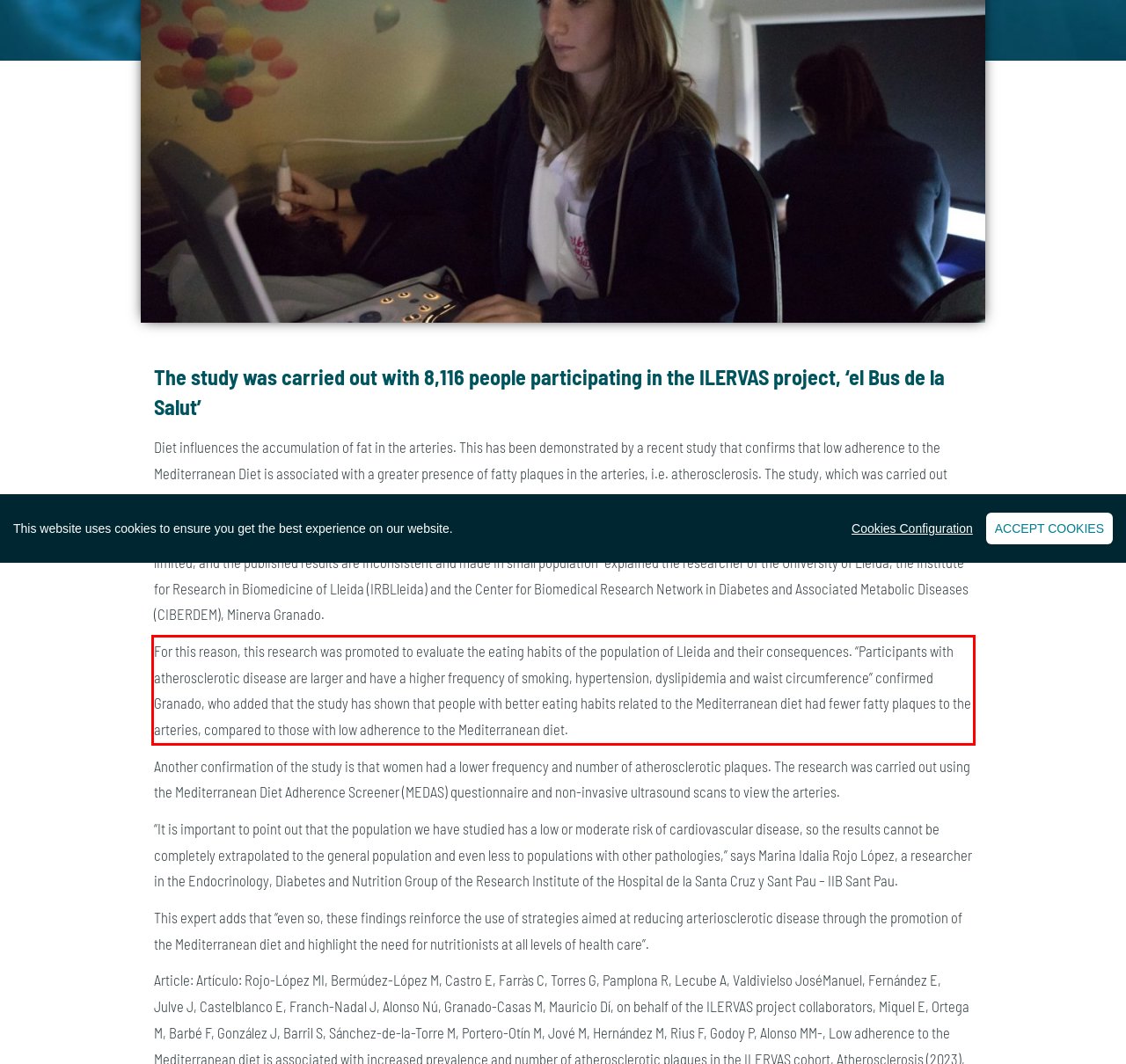The screenshot provided shows a webpage with a red bounding box. Apply OCR to the text within this red bounding box and provide the extracted content.

For this reason, this research was promoted to evaluate the eating habits of the population of Lleida and their consequences. “Participants with atherosclerotic disease are larger and have a higher frequency of smoking, hypertension, dyslipidemia and waist circumference” confirmed Granado, who added that the study has shown that people with better eating habits related to the Mediterranean diet had fewer fatty plaques to the arteries, compared to those with low adherence to the Mediterranean diet.